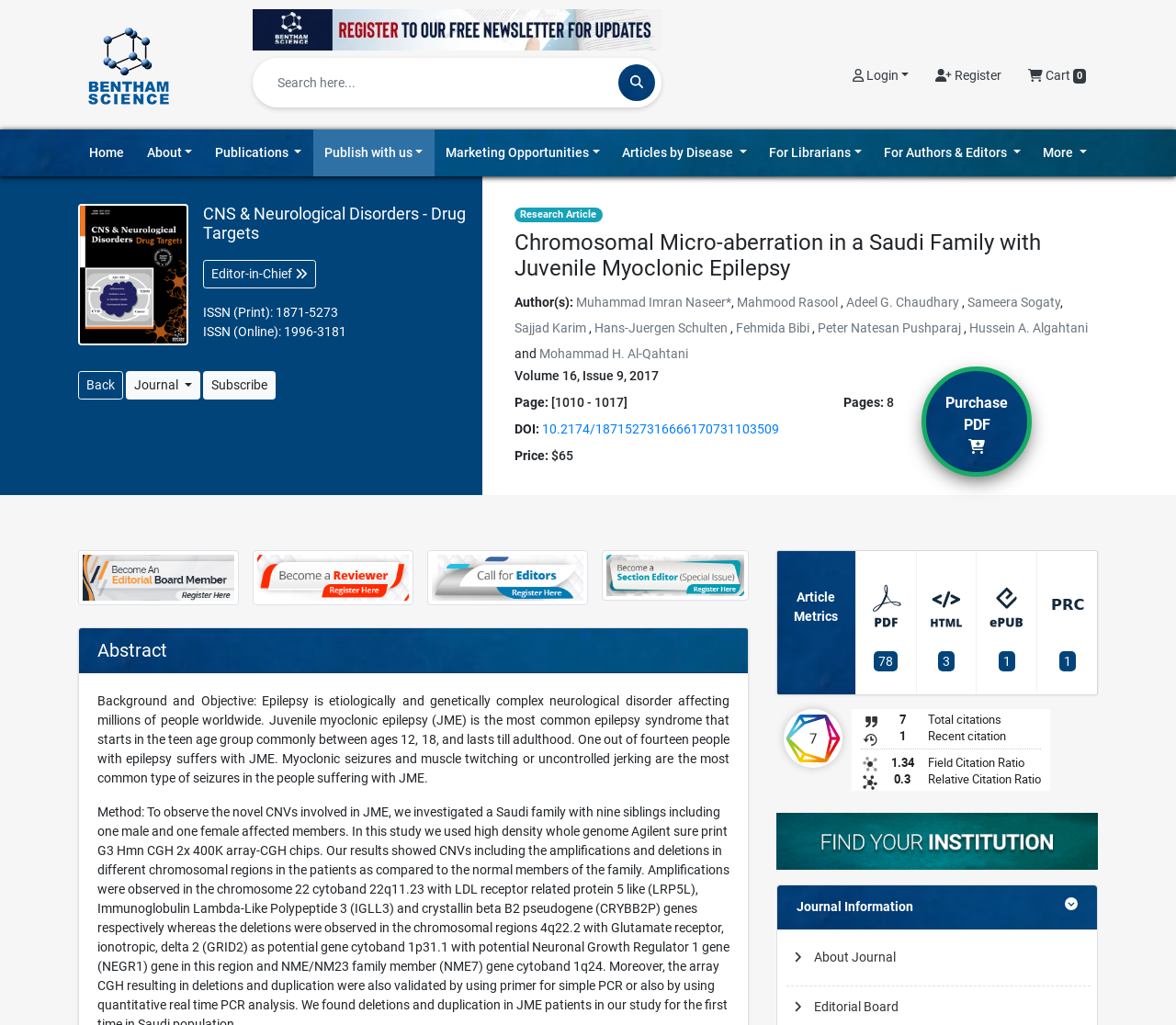Please examine the image and provide a detailed answer to the question: How many pages does the article have?

I found the answer by looking at the text 'Pages: 8' which is located near the top of the webpage, indicating the number of pages in the article.